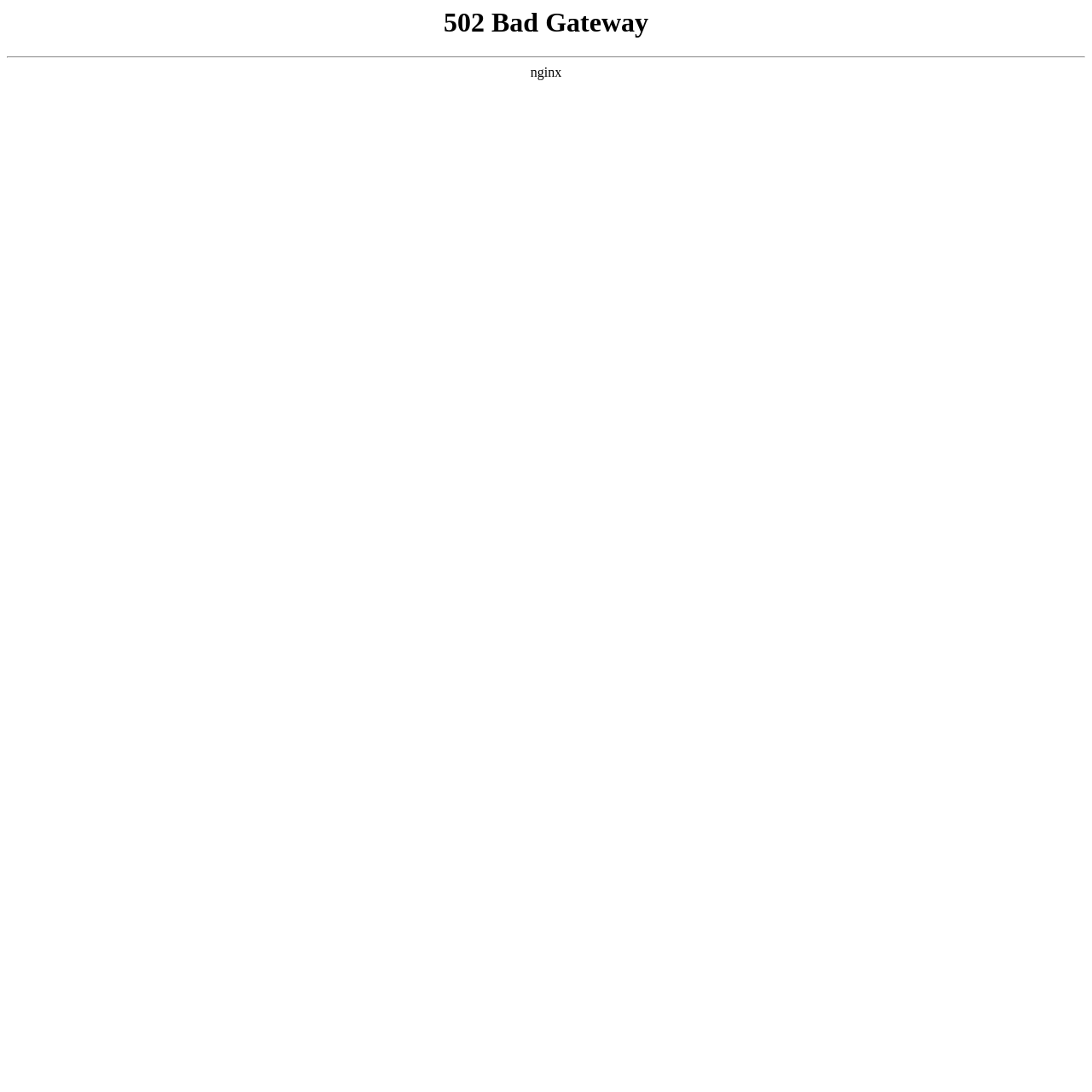Extract the primary header of the webpage and generate its text.

502 Bad Gateway